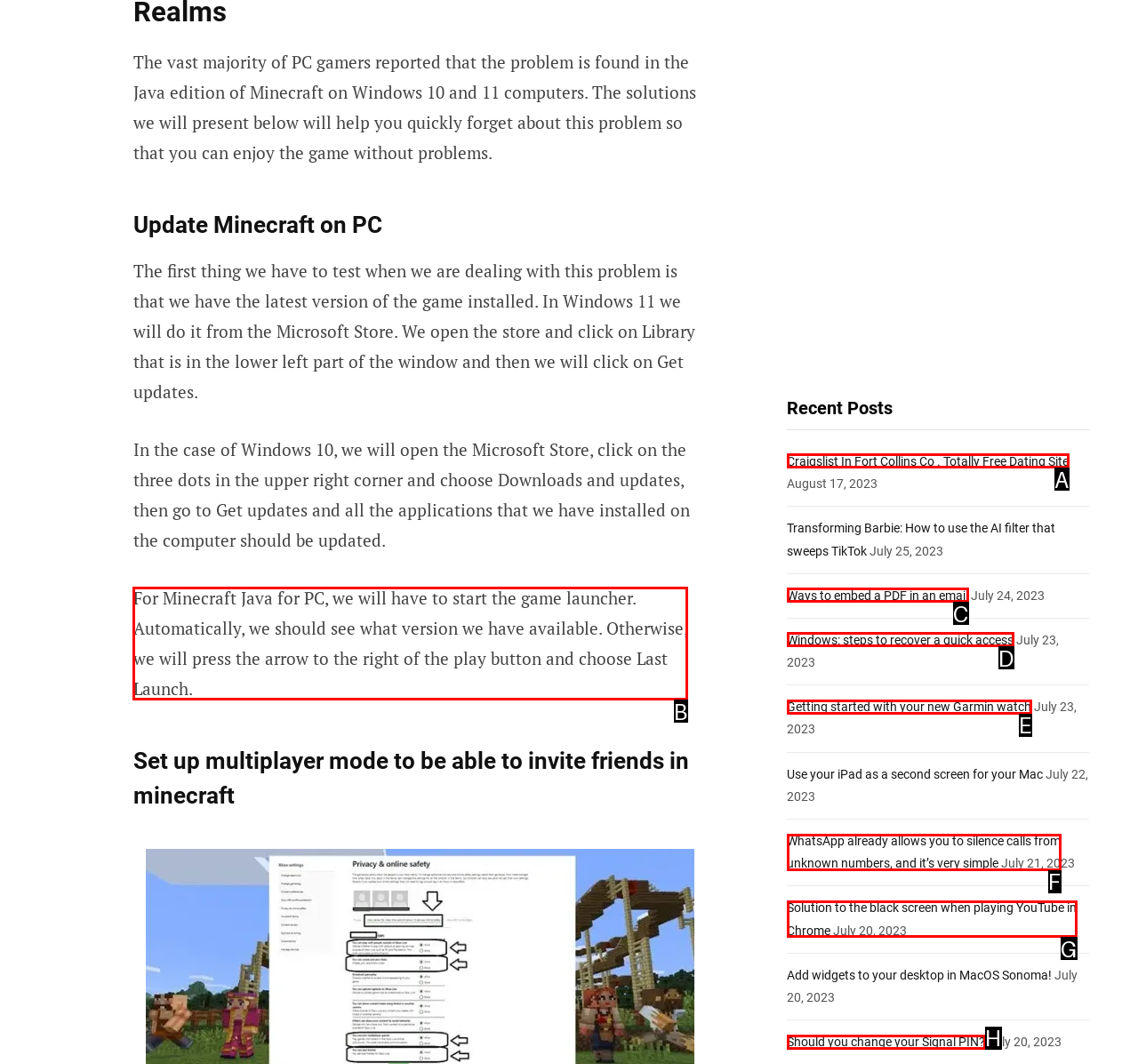Identify which HTML element should be clicked to fulfill this instruction: Get updates for Minecraft Java for PC Reply with the correct option's letter.

B